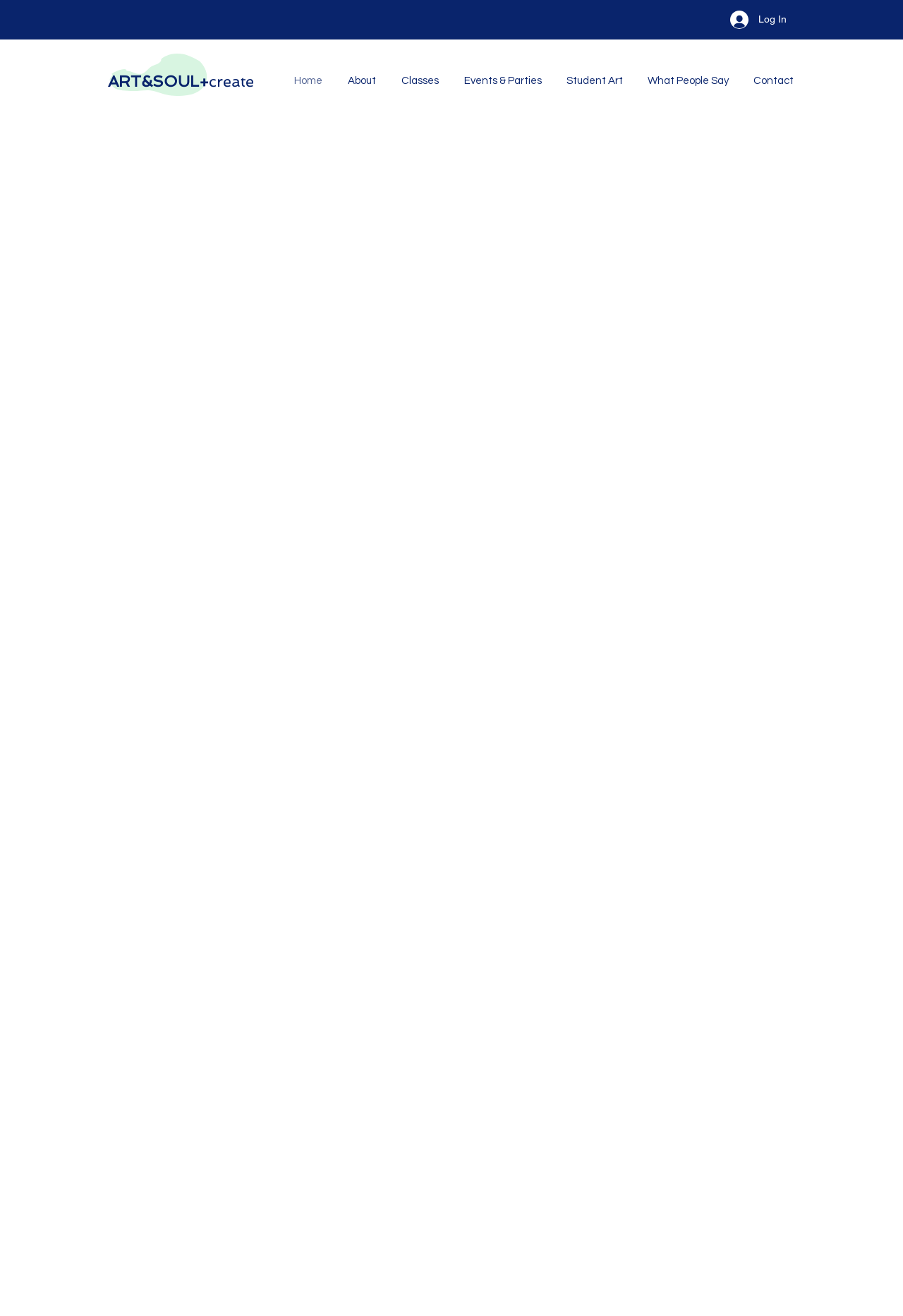What is the focus of the visual art program?
Answer the question with just one word or phrase using the image.

World cultures, individual artists